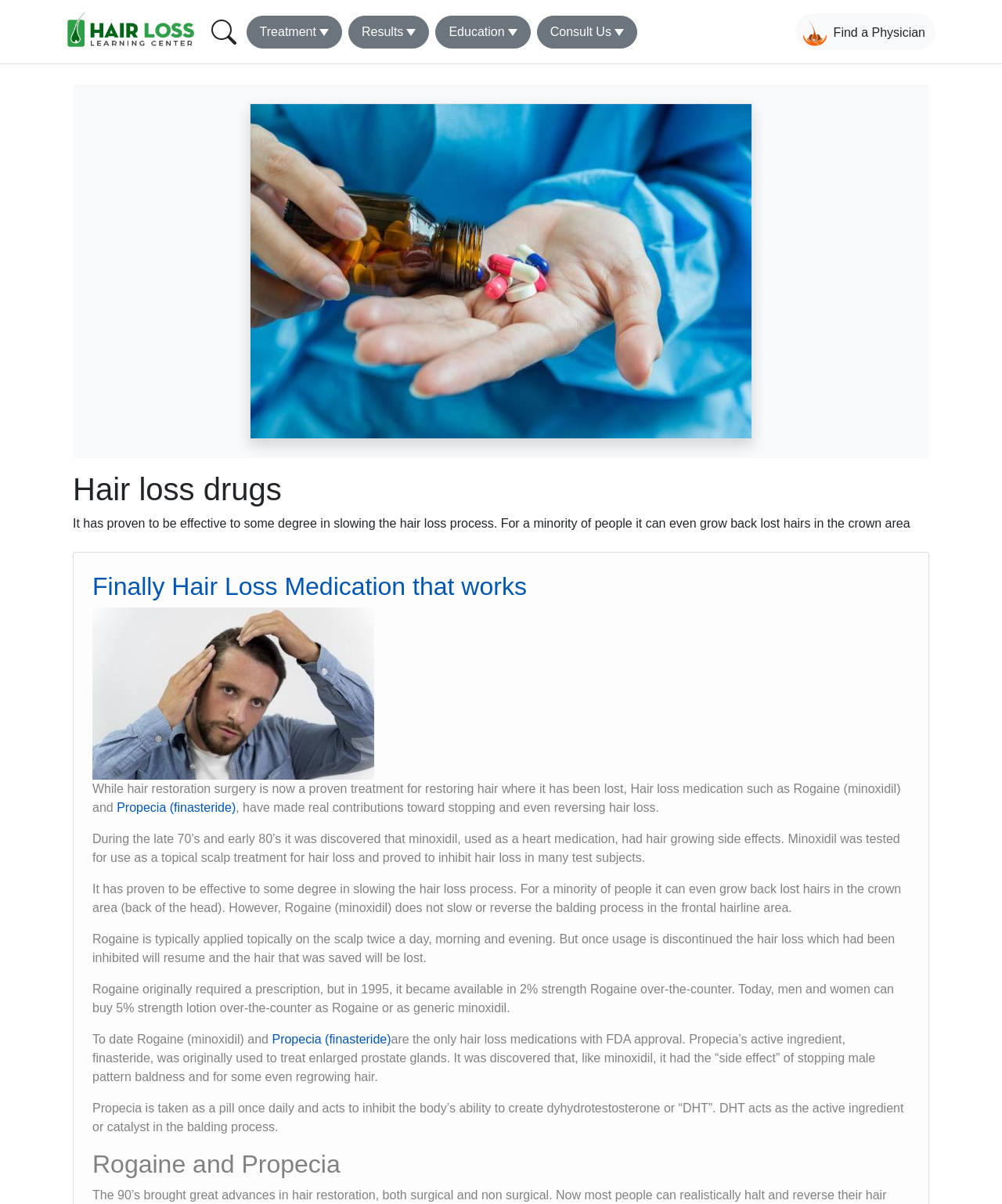Find the bounding box coordinates of the clickable area that will achieve the following instruction: "Read about Black Striped Marlin".

None